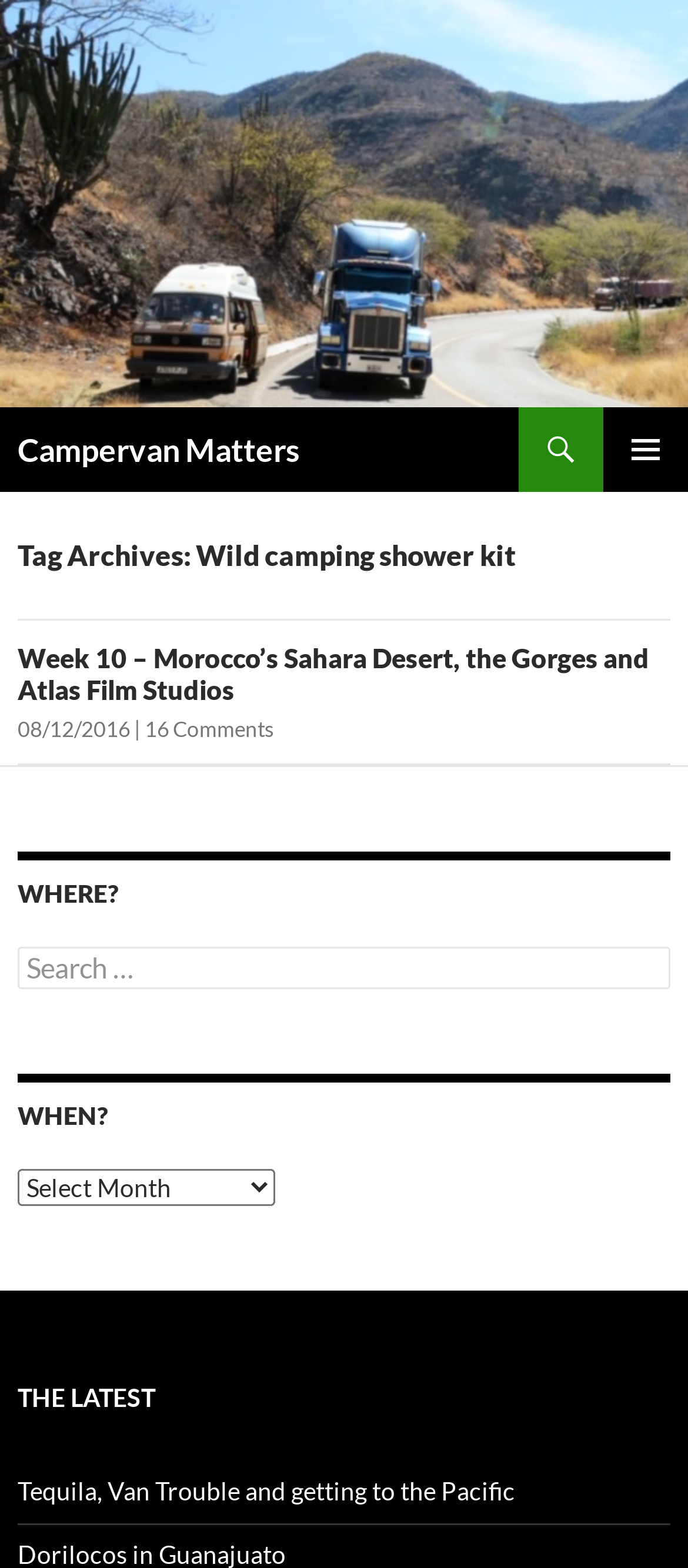Identify the bounding box coordinates necessary to click and complete the given instruction: "Go to Radio page".

None